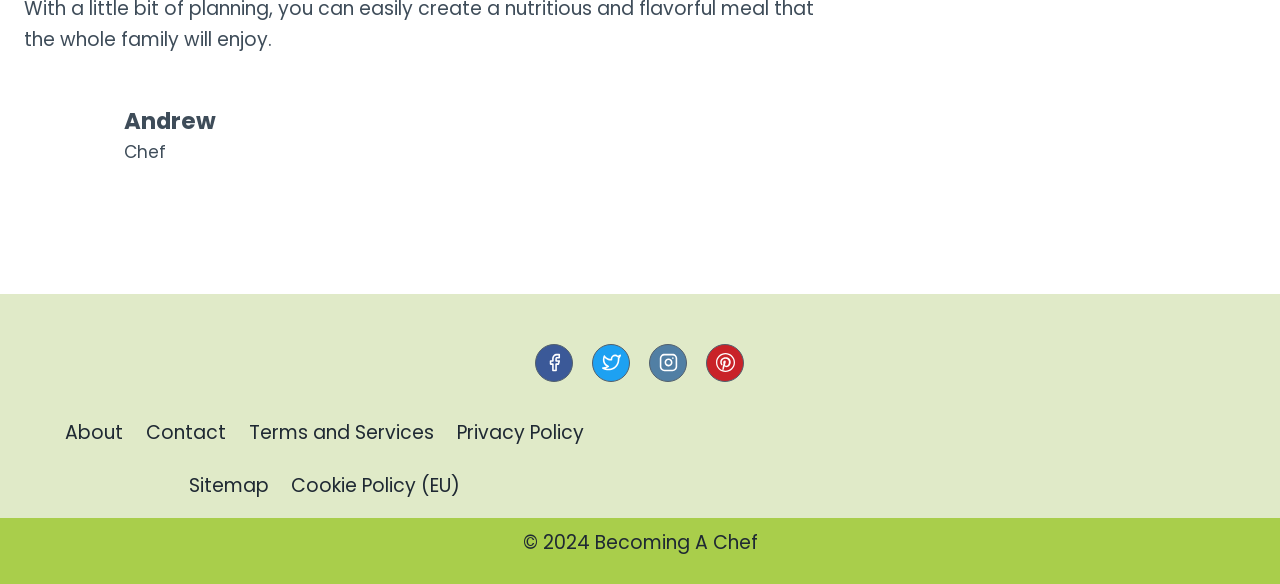Give a short answer using one word or phrase for the question:
How many social media links are there?

4